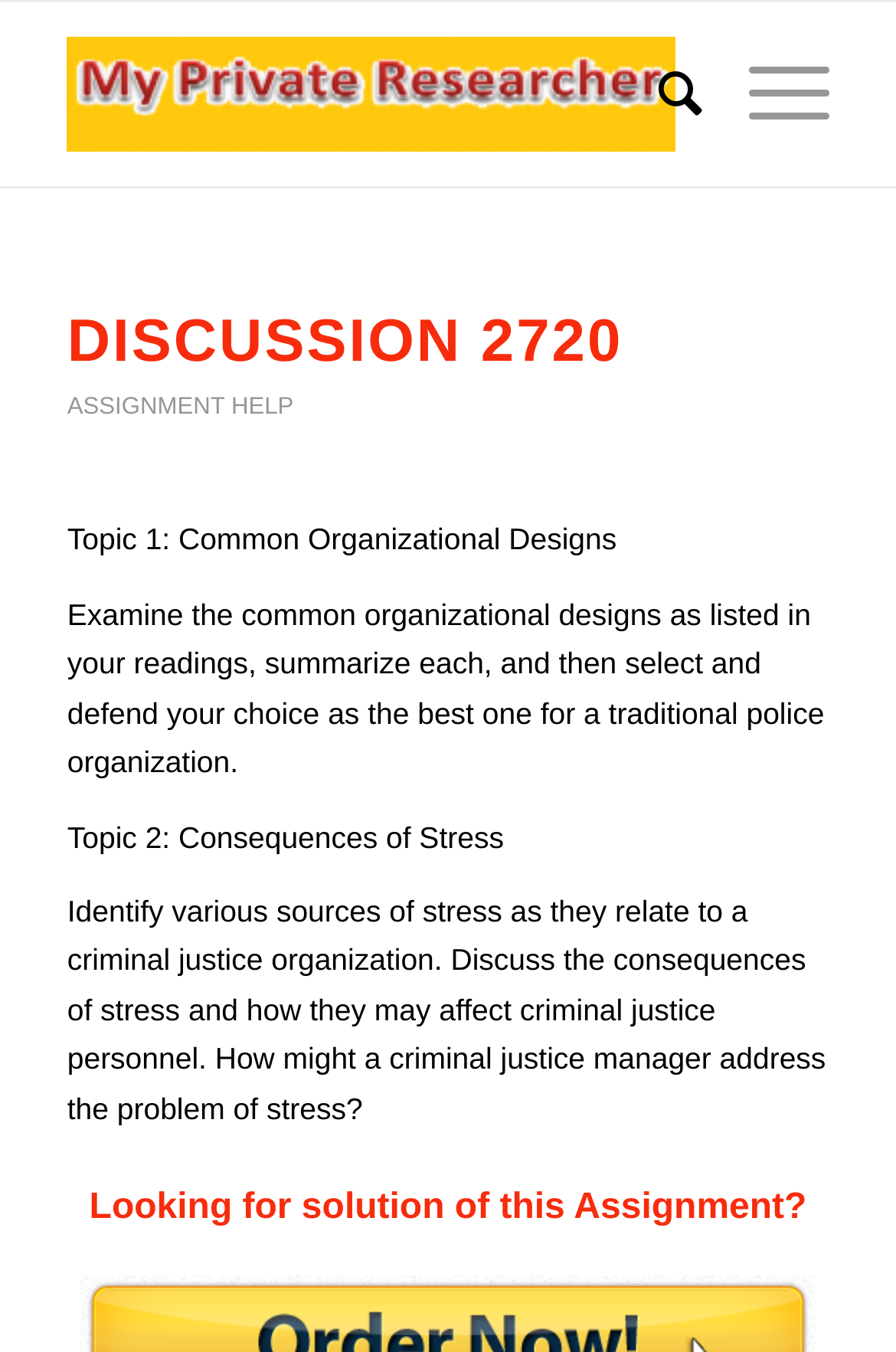Using the details in the image, give a detailed response to the question below:
What is the second topic about?

I looked at the topic headings on the webpage and found that the second topic is 'Topic 2: Consequences of Stress', which is about identifying sources of stress in a criminal justice organization and discussing its consequences.